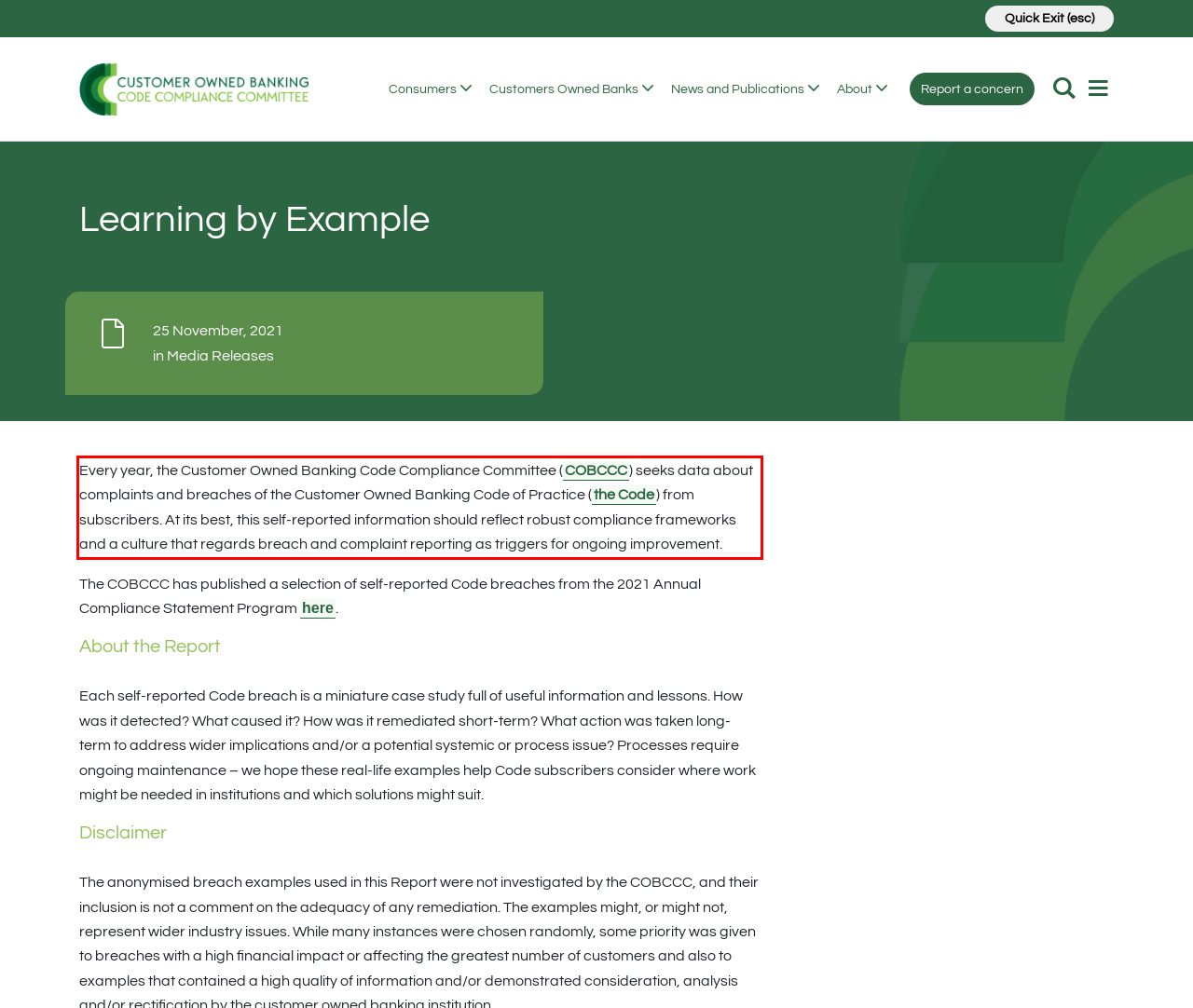You are provided with a webpage screenshot that includes a red rectangle bounding box. Extract the text content from within the bounding box using OCR.

Every year, the Customer Owned Banking Code Compliance Committee (COBCCC) seeks data about complaints and breaches of the Customer Owned Banking Code of Practice (the Code) from subscribers. At its best, this self-reported information should reflect robust compliance frameworks and a culture that regards breach and complaint reporting as triggers for ongoing improvement.